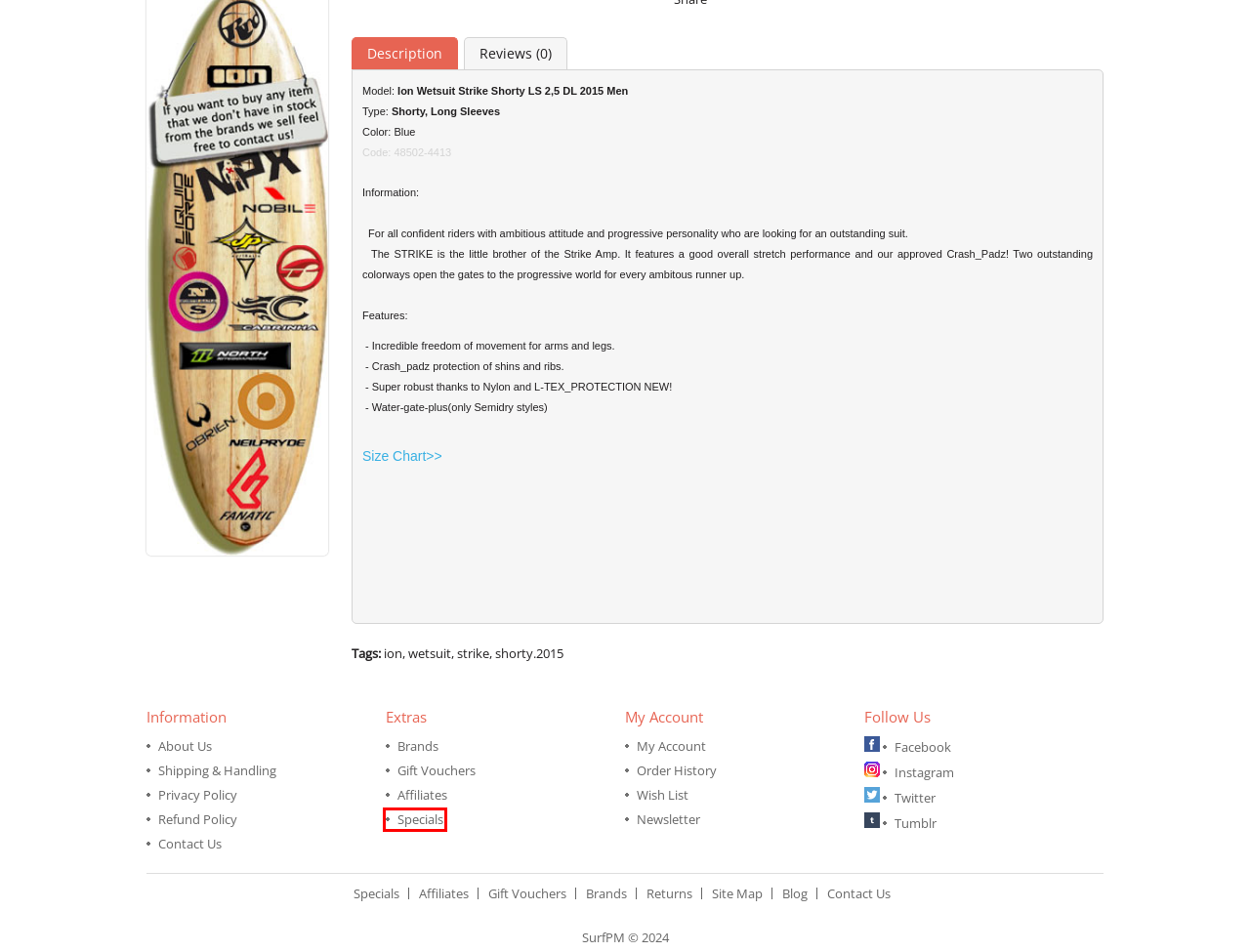You are given a screenshot depicting a webpage with a red bounding box around a UI element. Select the description that best corresponds to the new webpage after clicking the selected element. Here are the choices:
A. Search | SurfPM
B. Find Your Favorite Brand | SurfPM
C. Site Map | SurfPM
D. Surf PM Blog | Kitesurfing | Windsurfing | Wakeboarding | SUP | Surf
E. Product Returns | SurfPM
F. Purchase a Gift Certificate | SurfPM
G. Special Offers | SurfPM
H. Refund Policy | SurfPM

G